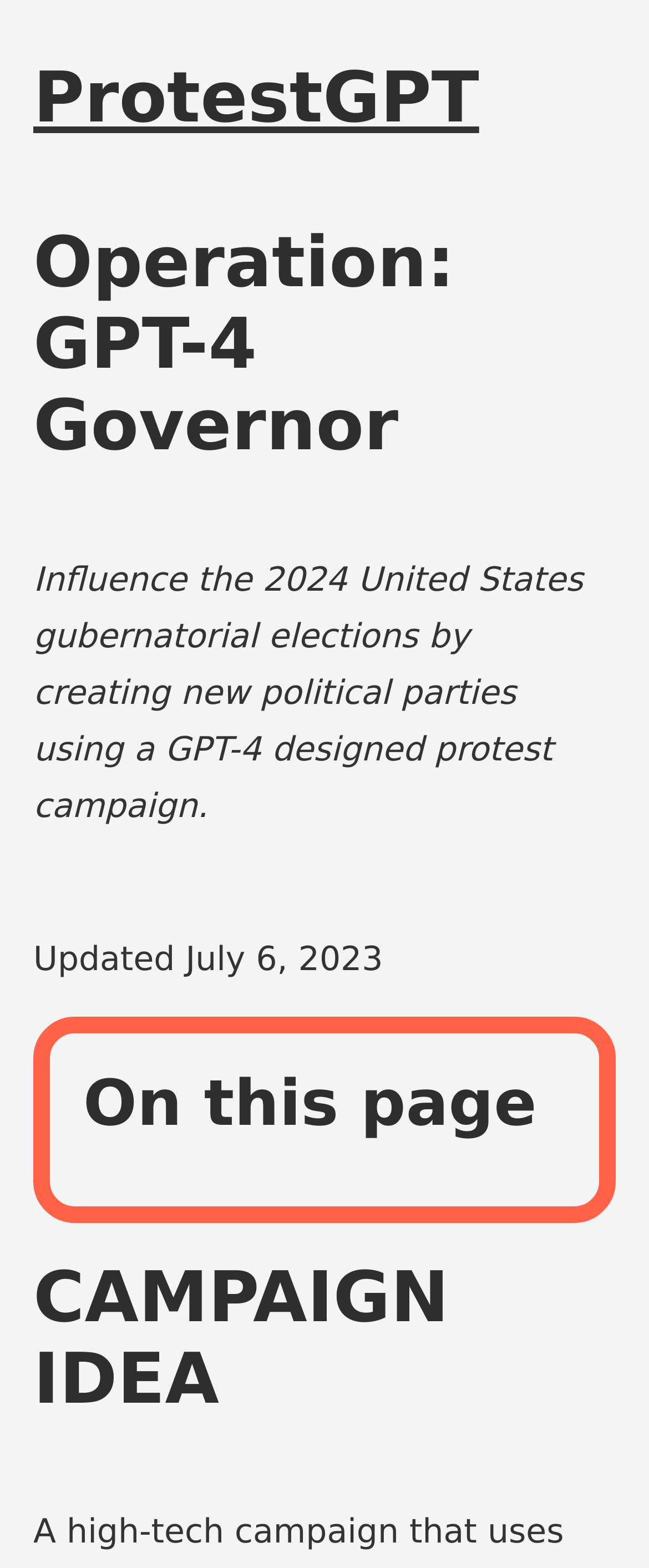What is the purpose of this webpage?
Please provide a detailed and thorough answer to the question.

Based on the webpage's content, it appears to be focused on influencing the 2024 United States gubernatorial elections by creating new political parties using a GPT-4 designed protest campaign. This is evident from the StaticText element that describes the webpage's purpose.